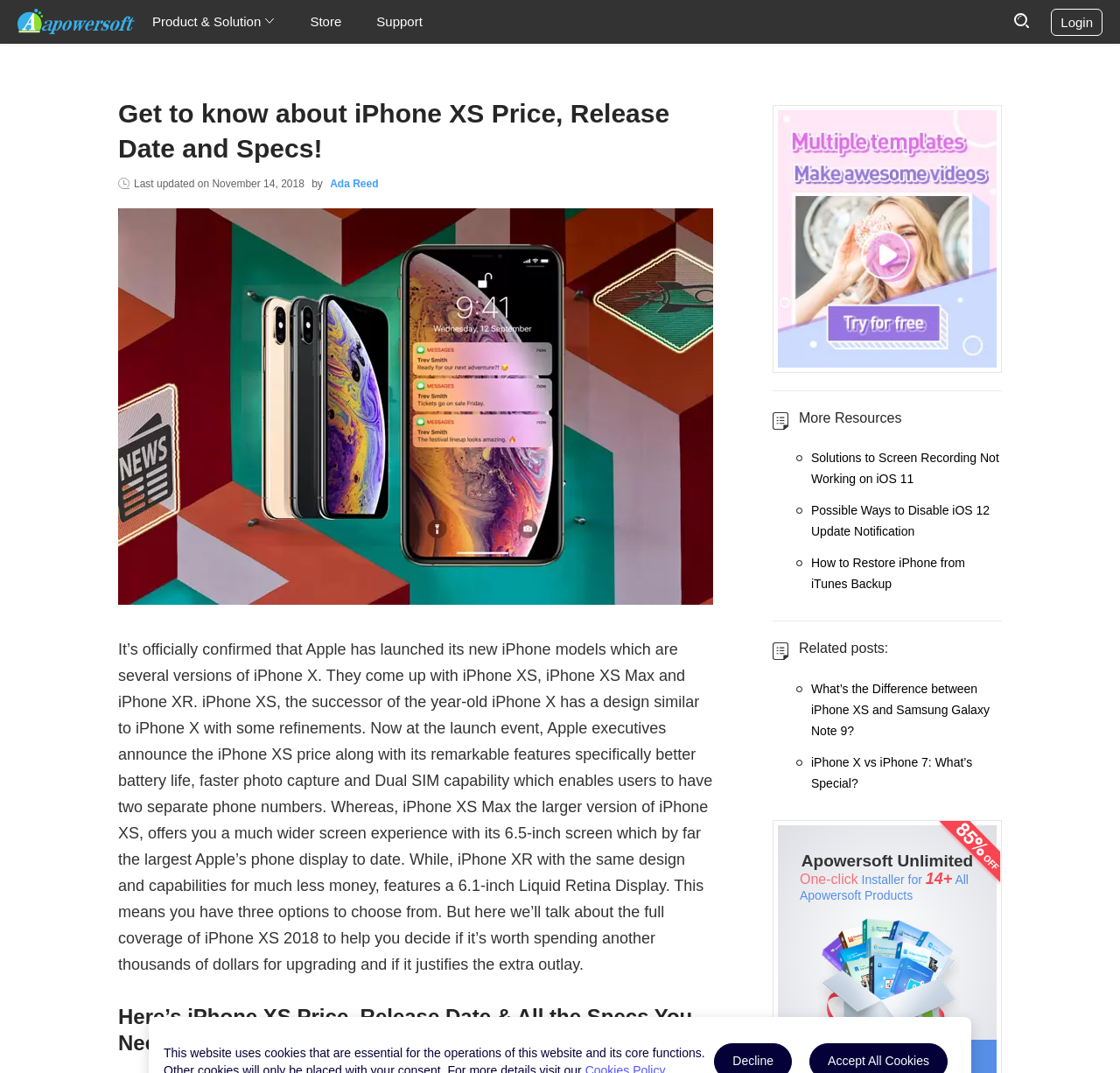Determine the bounding box coordinates for the area that should be clicked to carry out the following instruction: "Go to Store".

[0.277, 0.013, 0.305, 0.027]